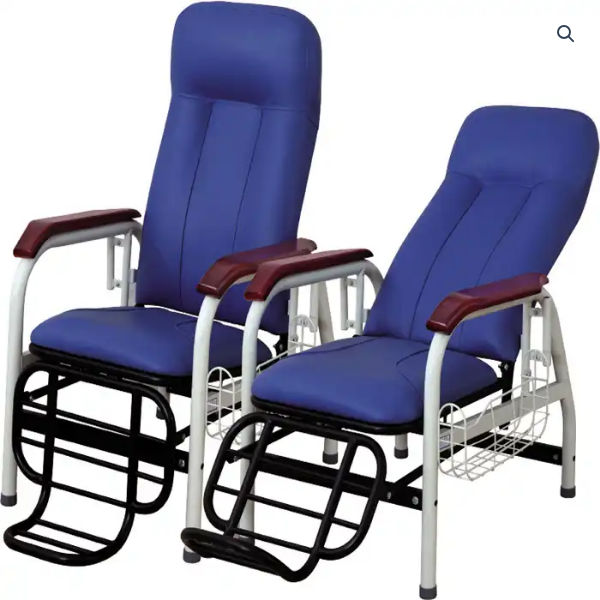Create an extensive and detailed description of the image.

The image showcases a medical IV pole infusion transfusion chair designed for patient comfort during blood donation or transfusion processes. This chair features a contemporary design with plush blue upholstery that enhances both aesthetics and ease of cleaning. The robust construction includes iron and steel components, ensuring durability and stability. 

Notable features include padded armrests for added support and comfort, as well as adjustable footrests that can accommodate various patient needs. The ergonomic shape is complemented by a high backrest, providing necessary support during lengthy procedures. The chair's sleek design makes it a practical addition to clinical or hospital environments, where both functionality and patient comfort are essential.